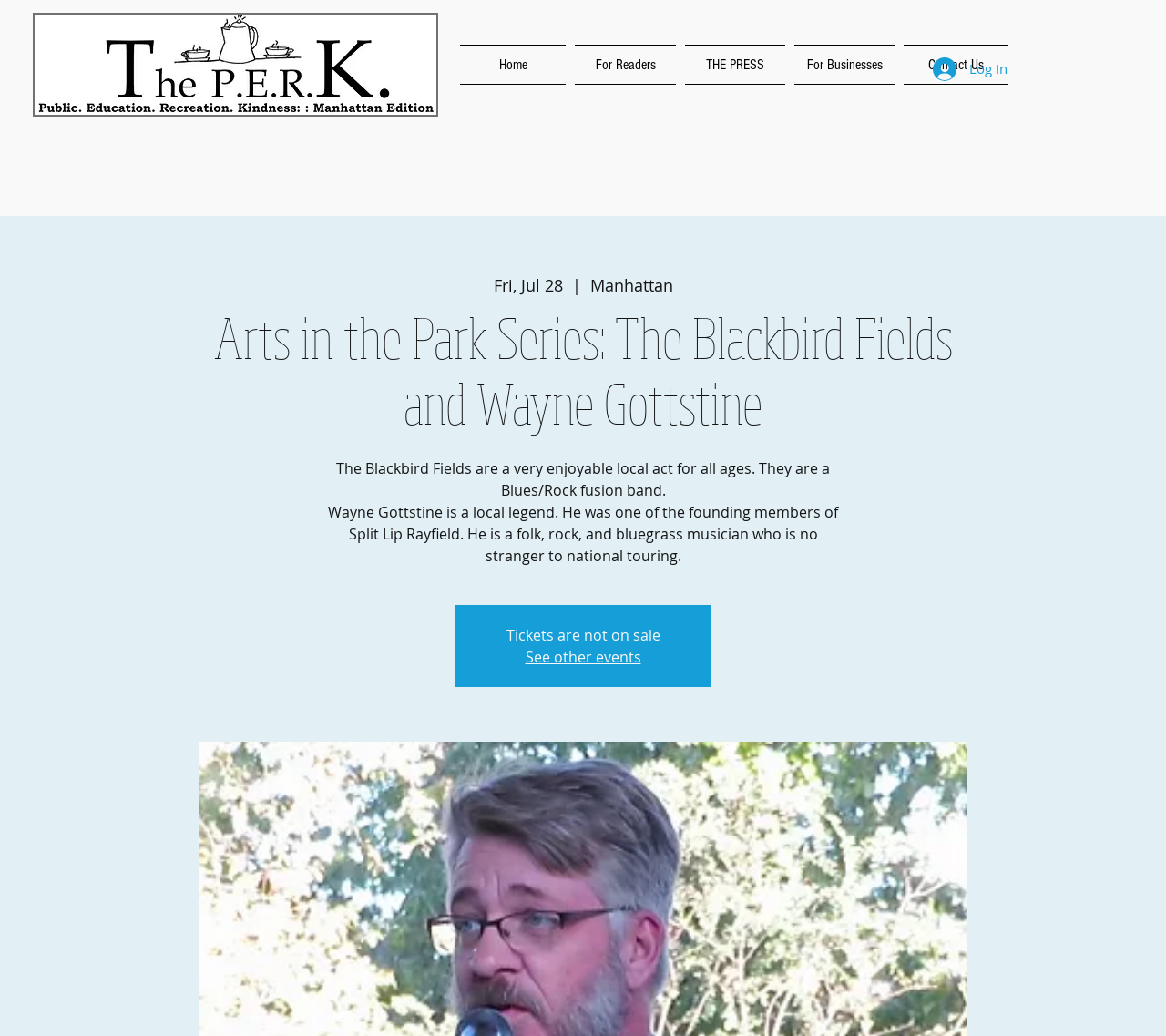Explain the webpage in detail, including its primary components.

The webpage is about the "Arts in the Park Series" event featuring The Blackbird Fields and Wayne Gottstine. At the top, there is a navigation menu with five links: "Home", "For Readers", "THE PRESS", "For Businesses", and "Contact Us". To the right of the navigation menu, there is a "Log In" button accompanied by a small image.

Below the navigation menu, there is a heading that displays the title of the event. On the left side of the page, there is a section that shows the date "Fri, Jul 28" and the location "Manhattan".

The main content of the page is a description of the event, which is divided into two paragraphs. The first paragraph describes The Blackbird Fields as a local act that plays Blues/Rock fusion music, suitable for all ages. The second paragraph introduces Wayne Gottstine as a local legend and a musician who has toured nationally. 

Underneath the event description, there is a notice stating that "Tickets are not on sale". Next to this notice, there is a link to "See other events".